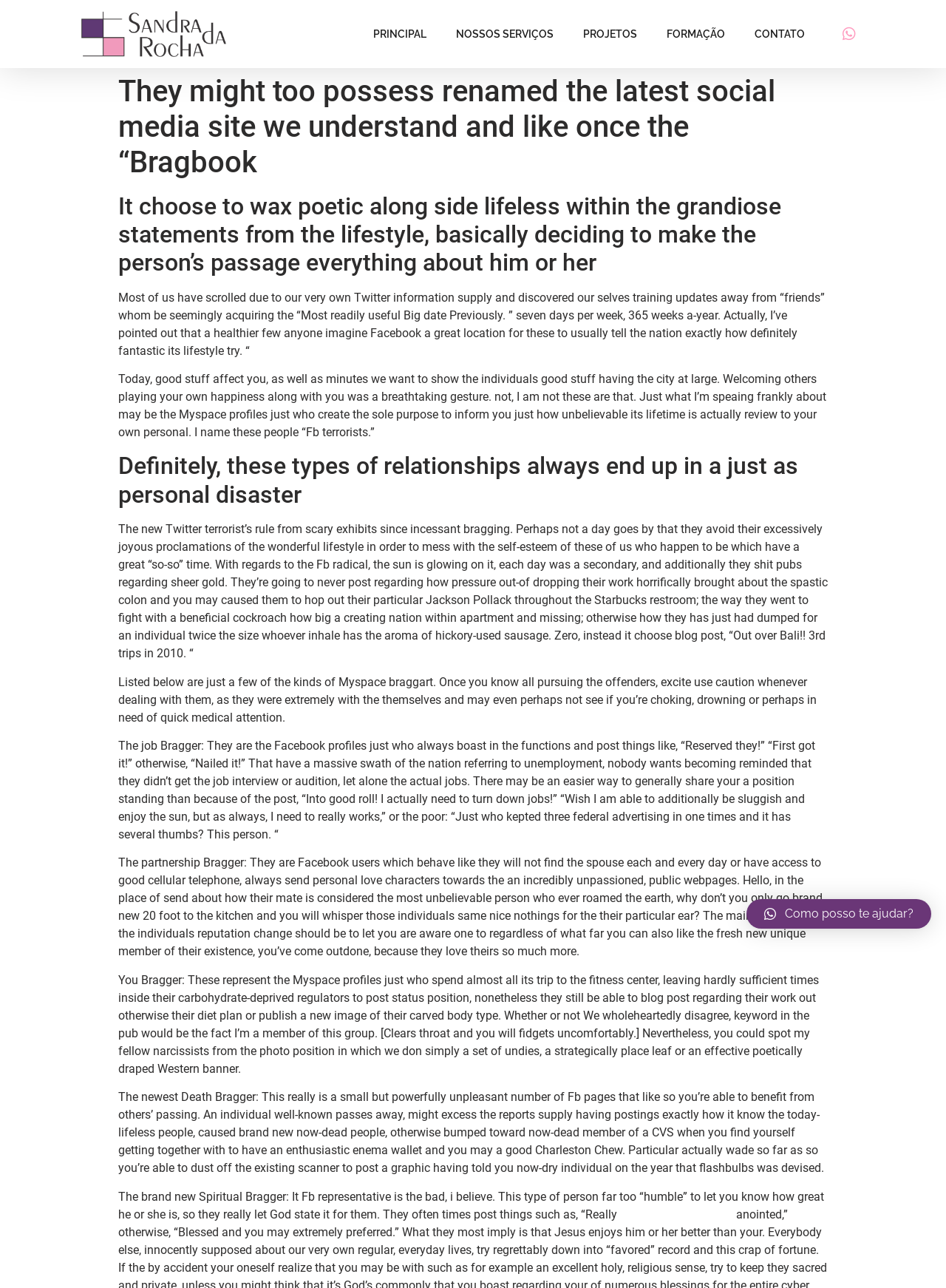Describe all the key features and sections of the webpage thoroughly.

This webpage appears to be a personal blog or opinion article written by Sandra da Rocha, an architect. At the top of the page, there is a header section with a link to the author's name, "Arquiteta Sandra da Rocha", accompanied by an image. Below this, there is a navigation menu with links to different sections of the website, including "PRINCIPAL", "NOSSOS SERVIÇOS", "PROJETOS", "FORMAÇÃO", and "CONTATO".

The main content of the page is a lengthy article that discusses the phenomenon of people bragging about their lives on social media, particularly Facebook. The article is divided into several sections, each with a heading that summarizes the type of "Facebook terrorist" being described. These sections include "Definitely, these relationships always end up in a just as personal disaster", "The job Bragger", "The relationship Bragger", "You Bragger", "The Death Bragger", and "The Spiritual Bragger".

Throughout the article, the author uses humorous and sarcastic language to criticize people who constantly post about their supposedly perfect lives on social media, often at the expense of others' self-esteem. The text is accompanied by no images, but there are several links scattered throughout the article, including one to "sexy mormon dating" and another to a Portuguese phrase, "Como posso te ajudar?" (How can I help you?).

At the bottom of the page, there is a link to WhatsApp with an icon, and a header section that repeats the title of the article, "They might too possess renamed the latest social media site we understand and like once the “Bragbook – Sandra da Rocha".